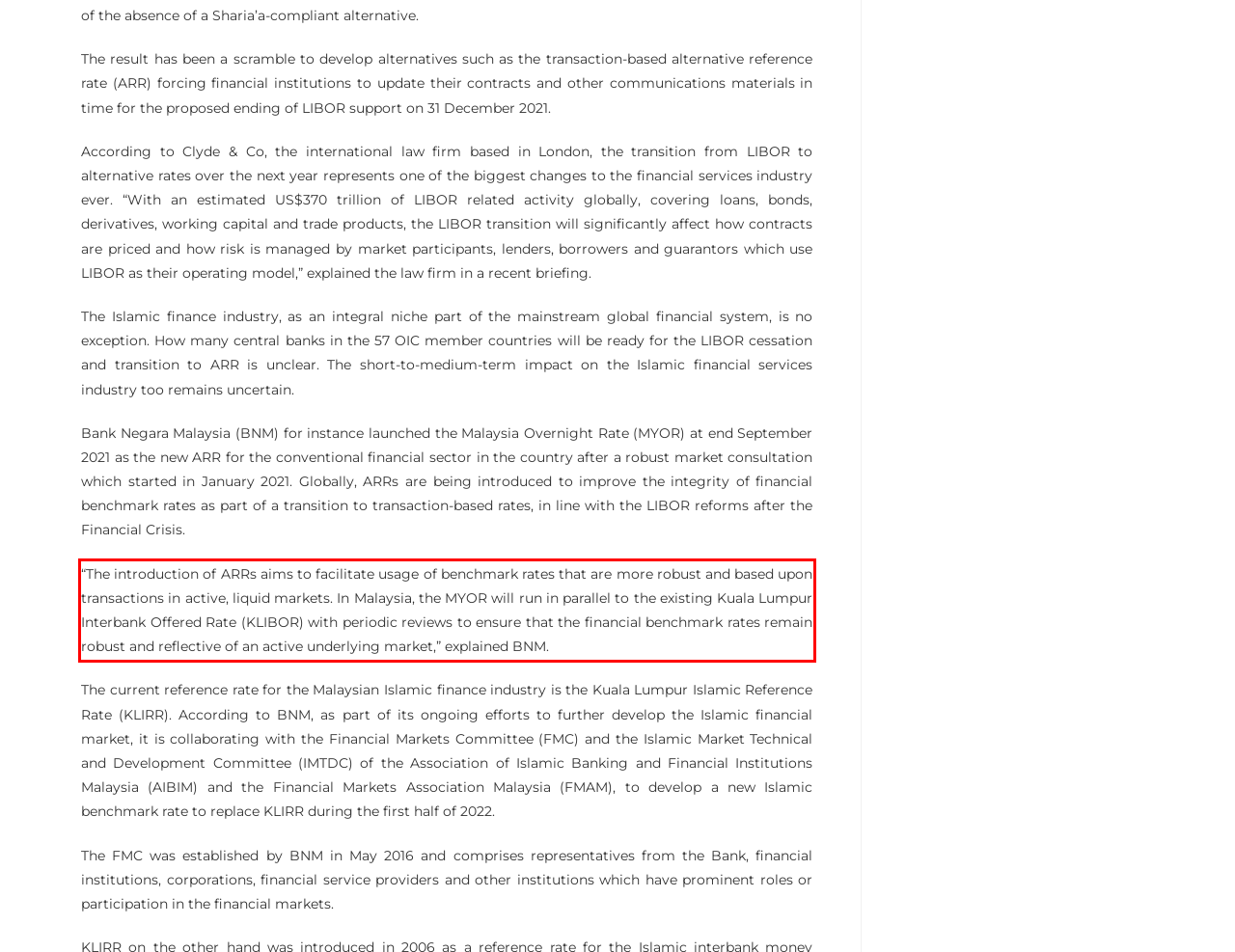Please extract the text content from the UI element enclosed by the red rectangle in the screenshot.

“The introduction of ARRs aims to facilitate usage of benchmark rates that are more robust and based upon transactions in active, liquid markets. In Malaysia, the MYOR will run in parallel to the existing Kuala Lumpur Interbank Offered Rate (KLIBOR) with periodic reviews to ensure that the financial benchmark rates remain robust and reflective of an active underlying market,” explained BNM.